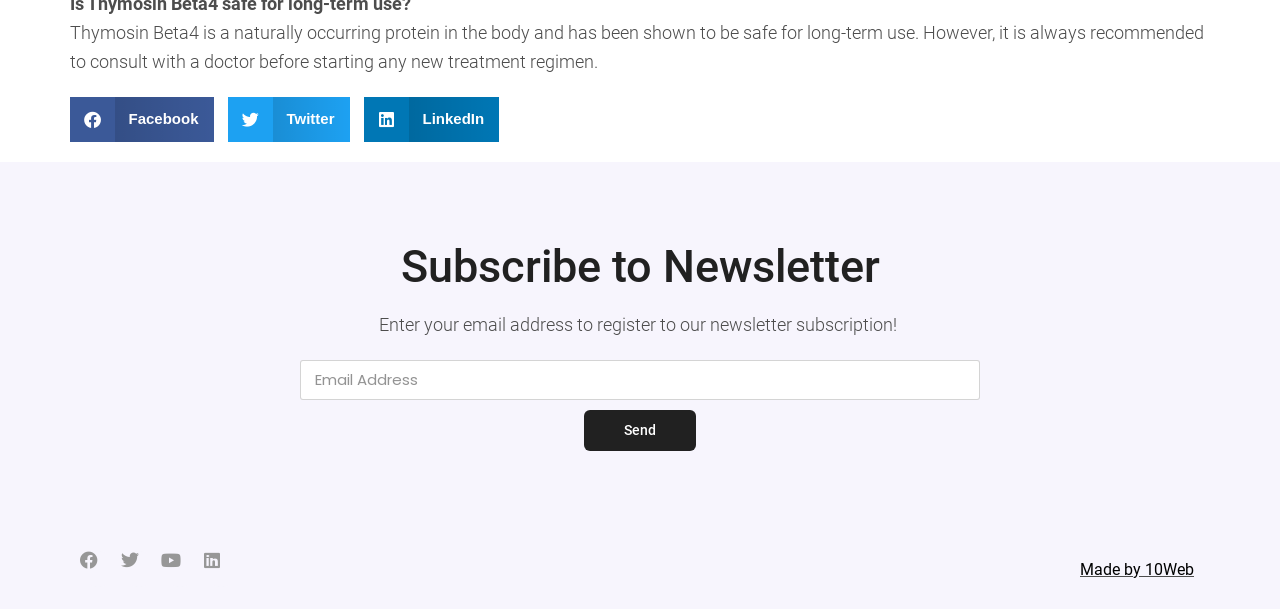Please examine the image and answer the question with a detailed explanation:
What is the purpose of the textbox?

The textbox with the label 'Email Address' and bounding box coordinates [0.234, 0.591, 0.766, 0.657] is required and is likely used to enter an email address to register for a newsletter subscription, as indicated by the nearby StaticText element with bounding box coordinates [0.296, 0.516, 0.704, 0.55].